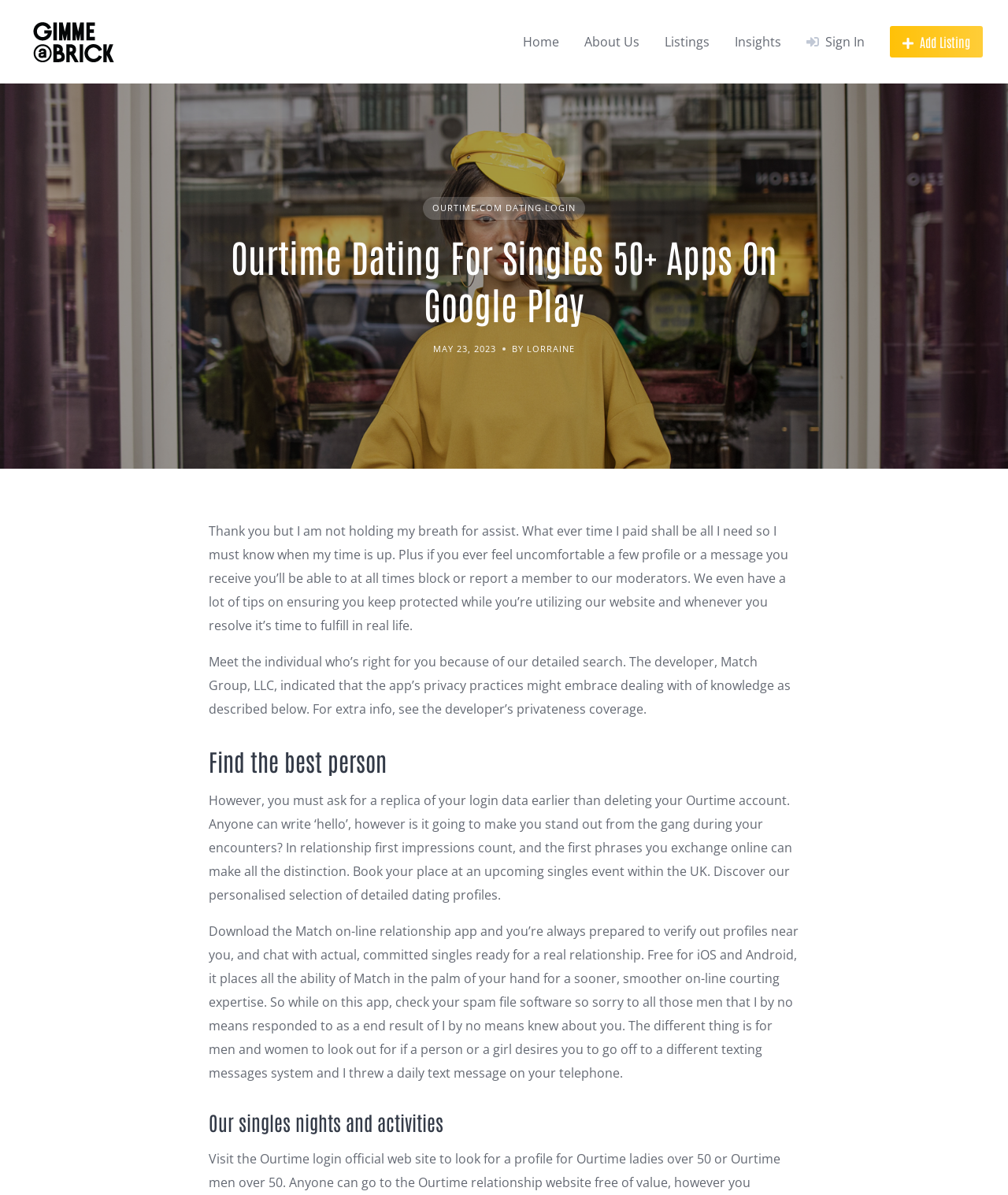Reply to the question below using a single word or brief phrase:
What is the purpose of this website?

Dating for singles 50+